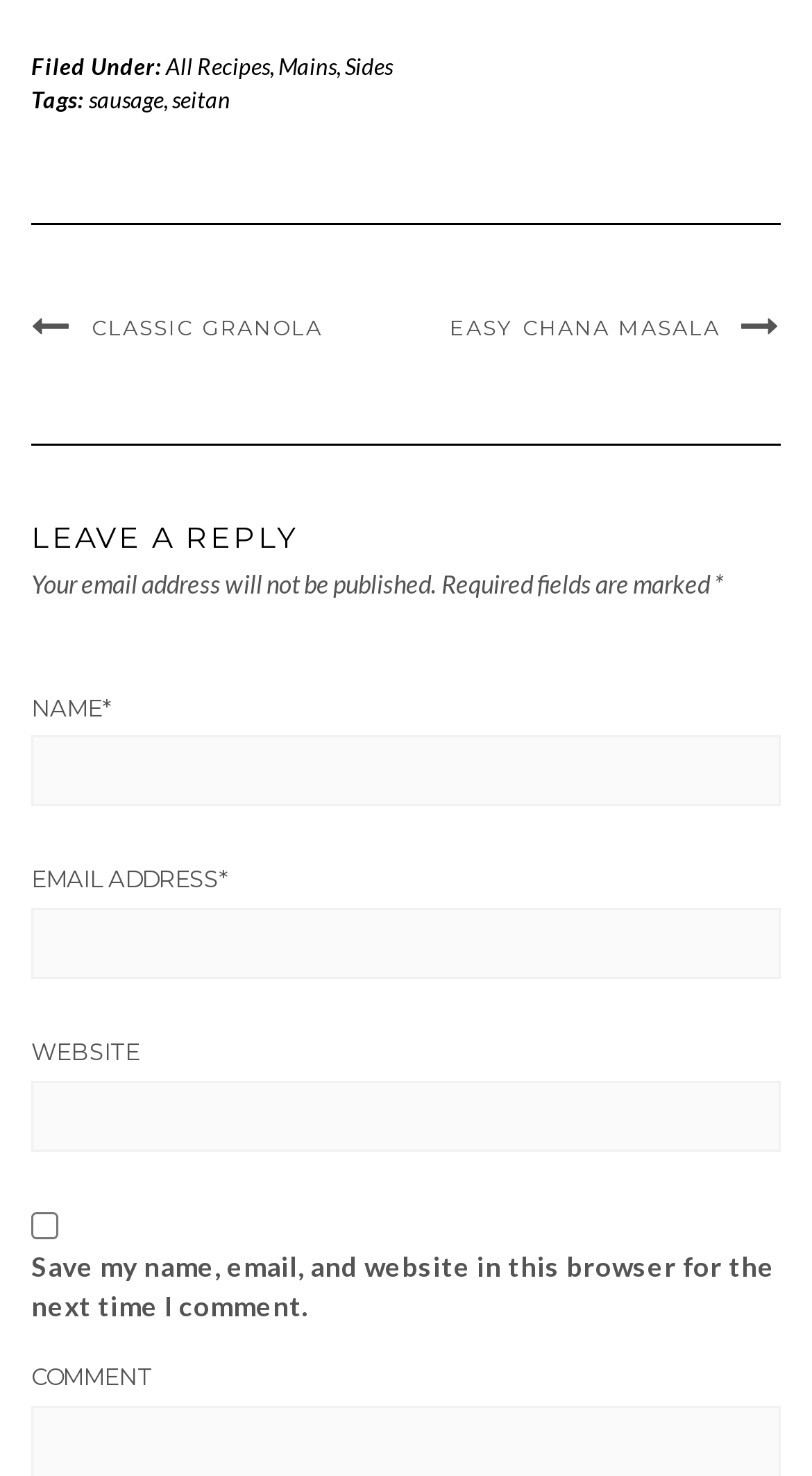Answer the question in one word or a short phrase:
What is the purpose of the checkbox?

To save user information